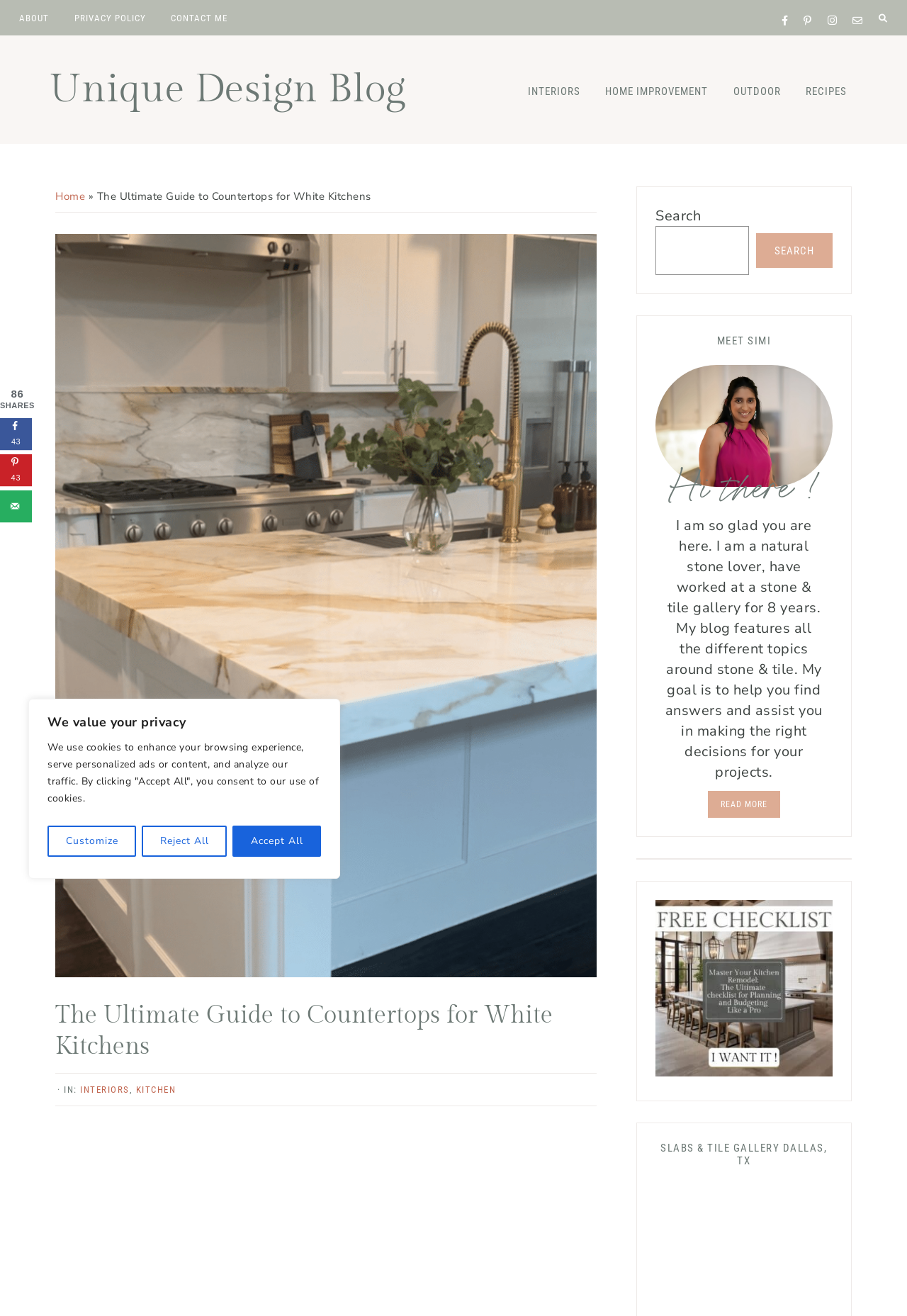Using the element description Unique Design Blog, predict the bounding box coordinates for the UI element. Provide the coordinates in (top-left x, top-left y, bottom-right x, bottom-right y) format with values ranging from 0 to 1.

[0.055, 0.051, 0.447, 0.086]